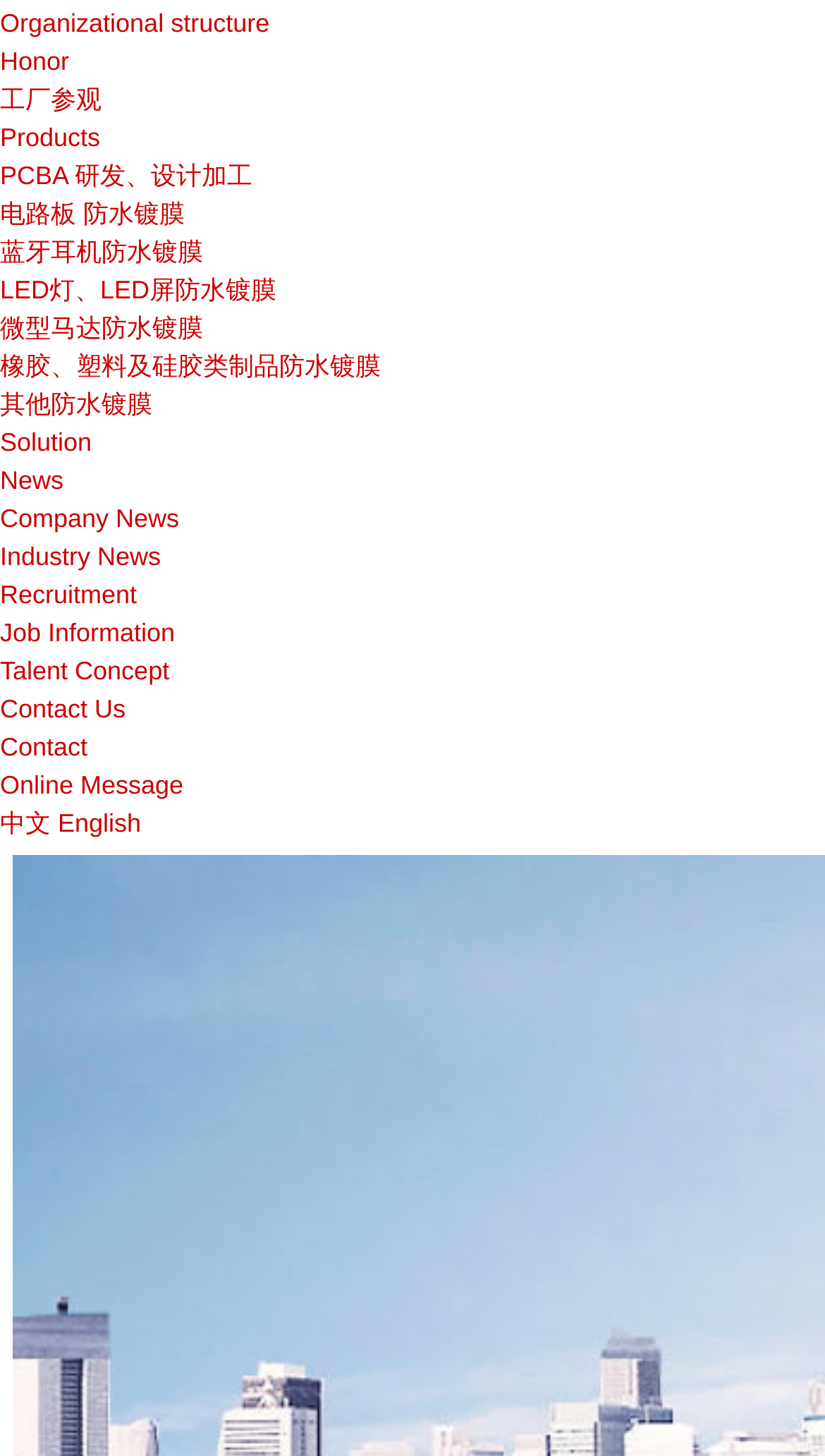Based on the element description: "Job Information", identify the UI element and provide its bounding box coordinates. Use four float numbers between 0 and 1, [left, top, right, bottom].

[0.0, 0.425, 0.212, 0.445]